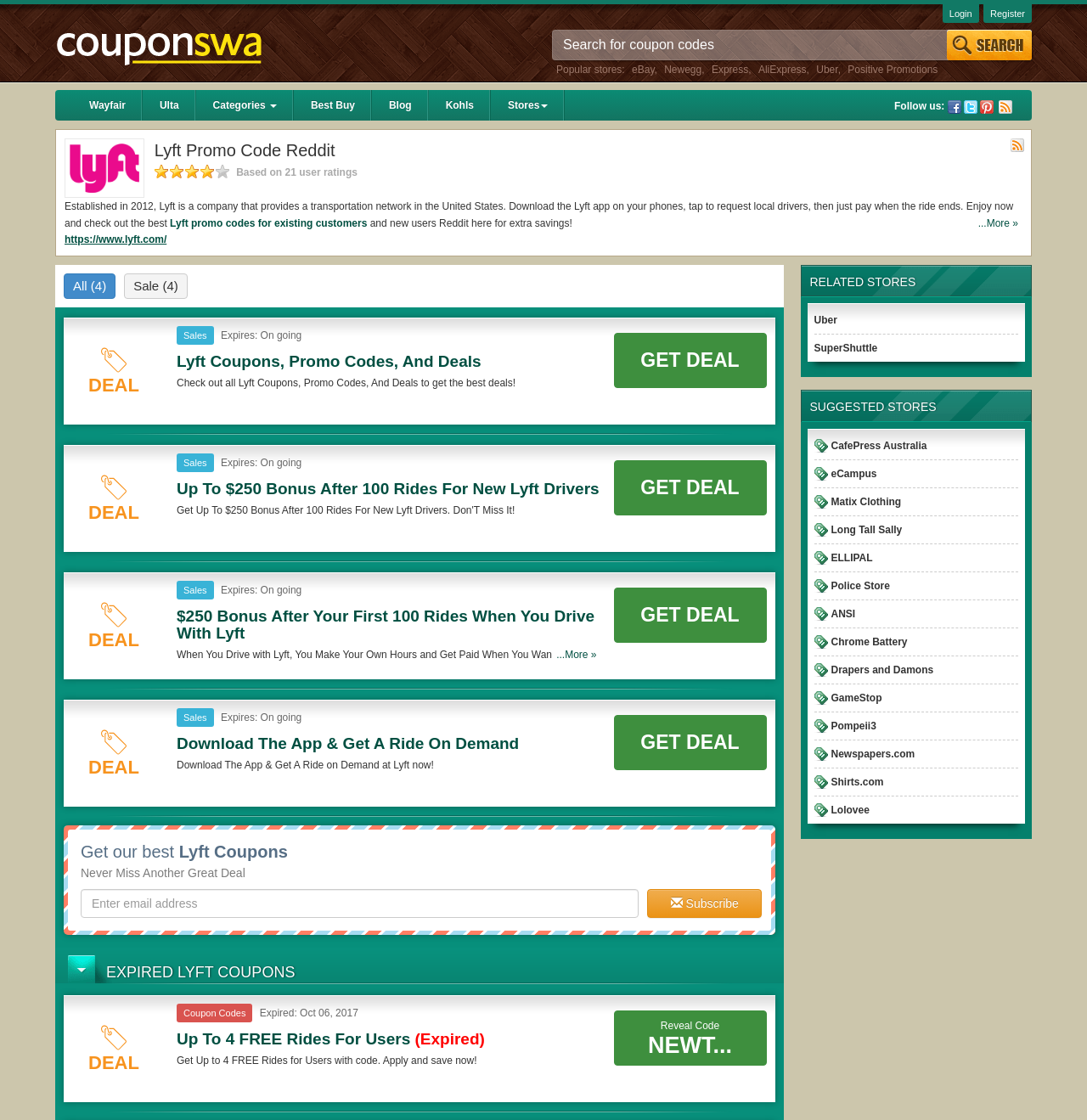Show the bounding box coordinates for the HTML element as described: "name="email" placeholder="Enter email address"".

[0.074, 0.794, 0.588, 0.82]